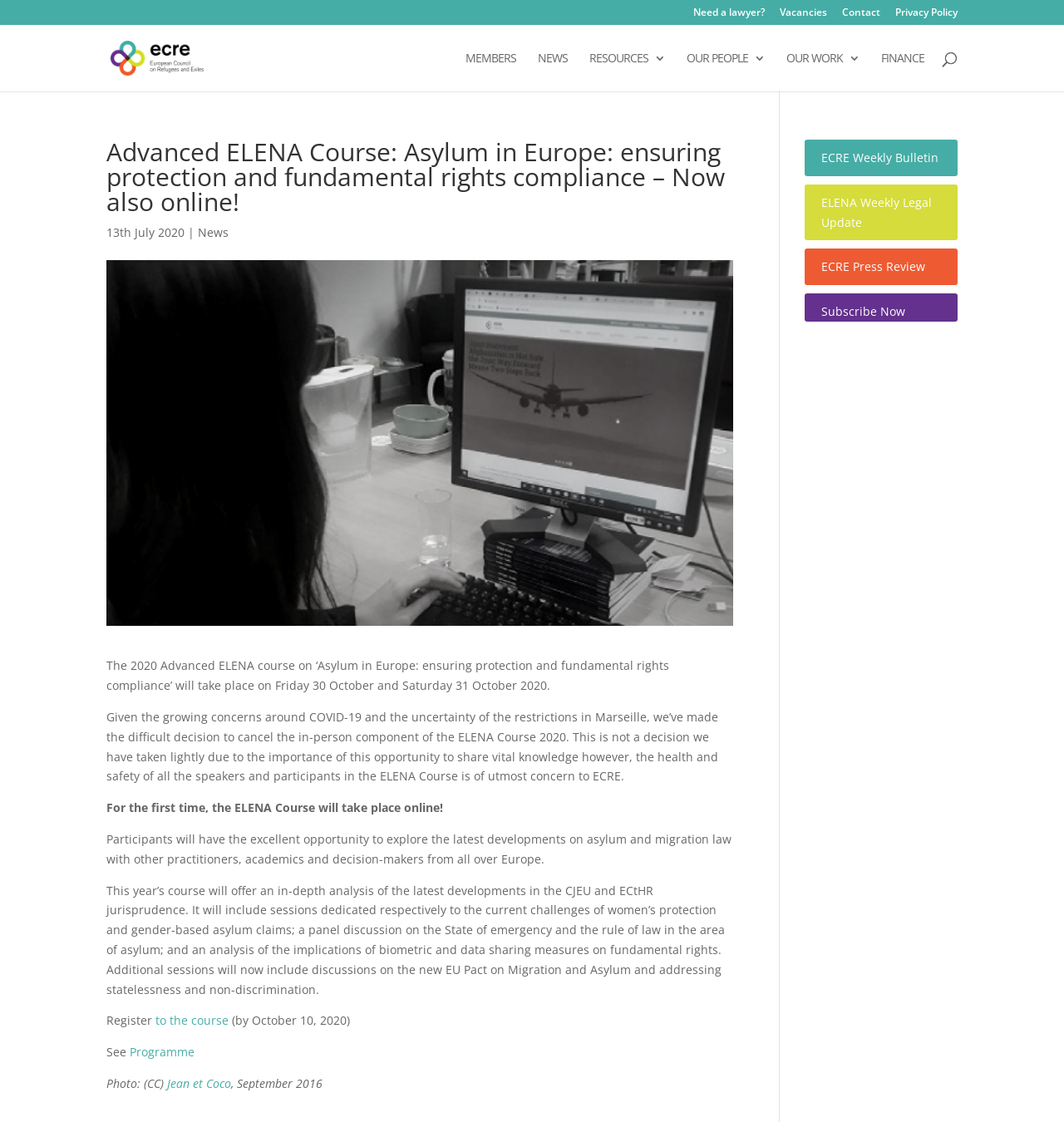Identify the bounding box coordinates of the element that should be clicked to fulfill this task: "Read the news". The coordinates should be provided as four float numbers between 0 and 1, i.e., [left, top, right, bottom].

[0.505, 0.047, 0.534, 0.081]